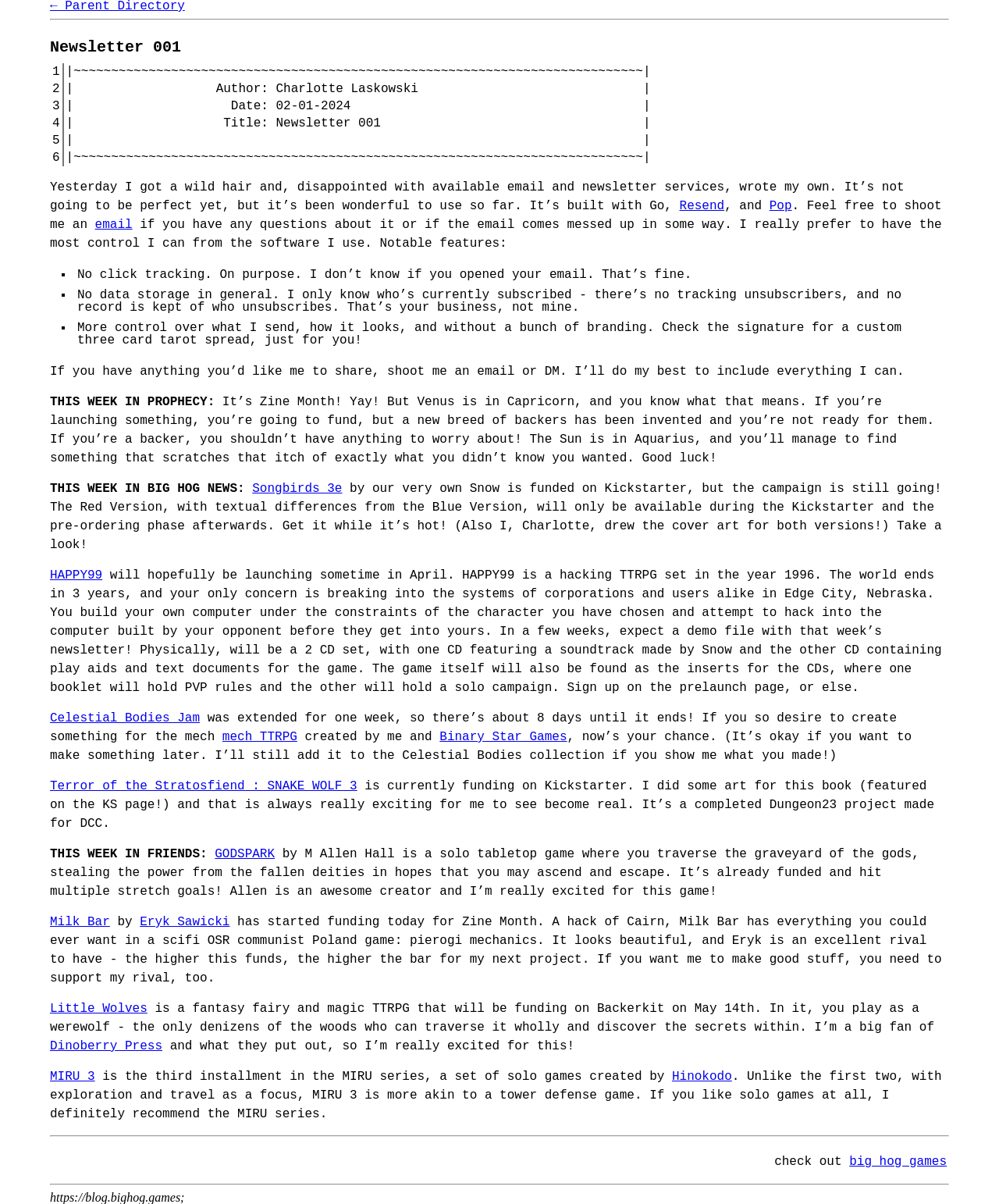Calculate the bounding box coordinates of the UI element given the description: "HAPPY99".

[0.05, 0.472, 0.103, 0.484]